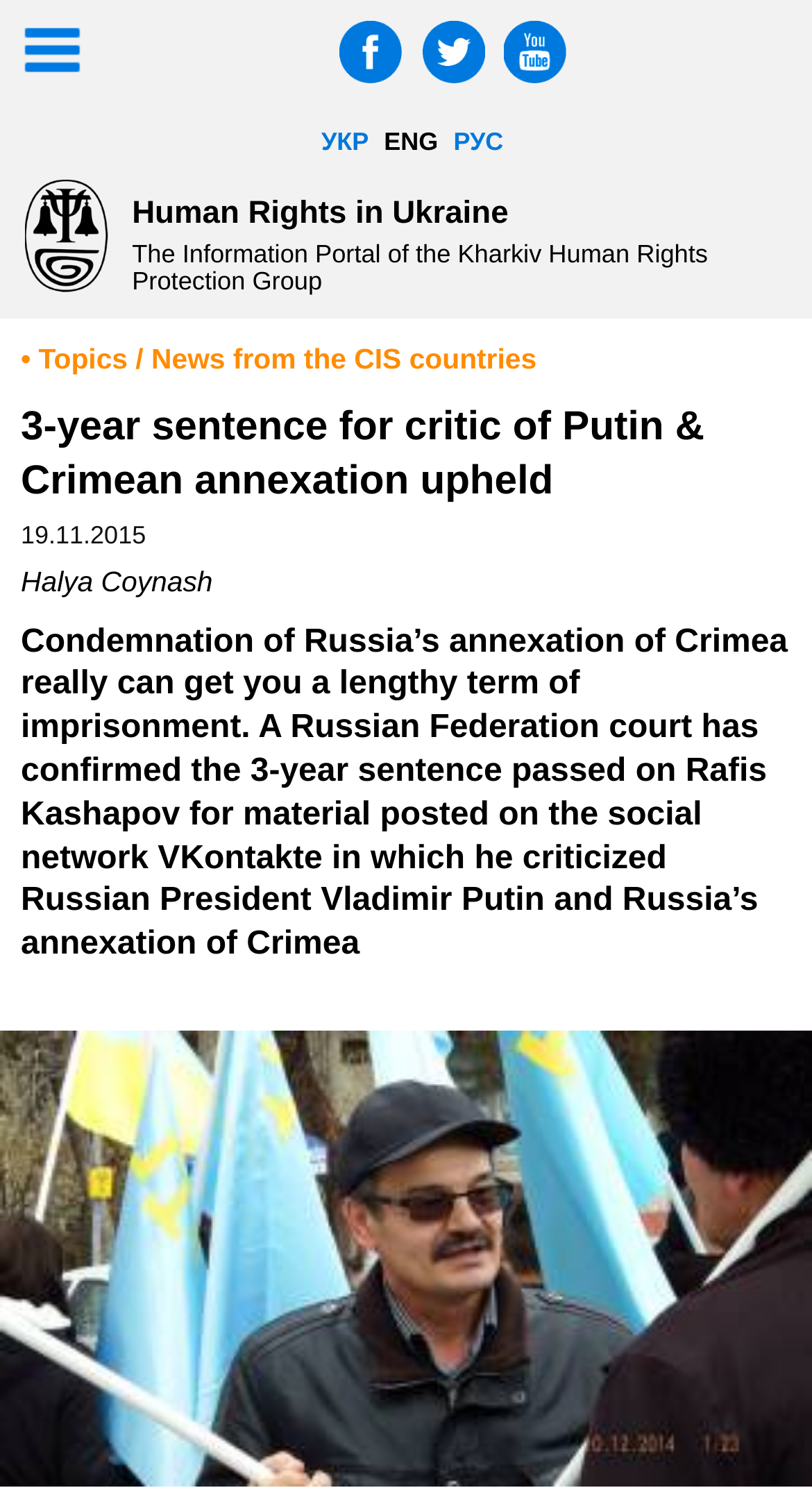Please respond to the question using a single word or phrase:
What social network was used by Rafis Kashapov?

VKontakte